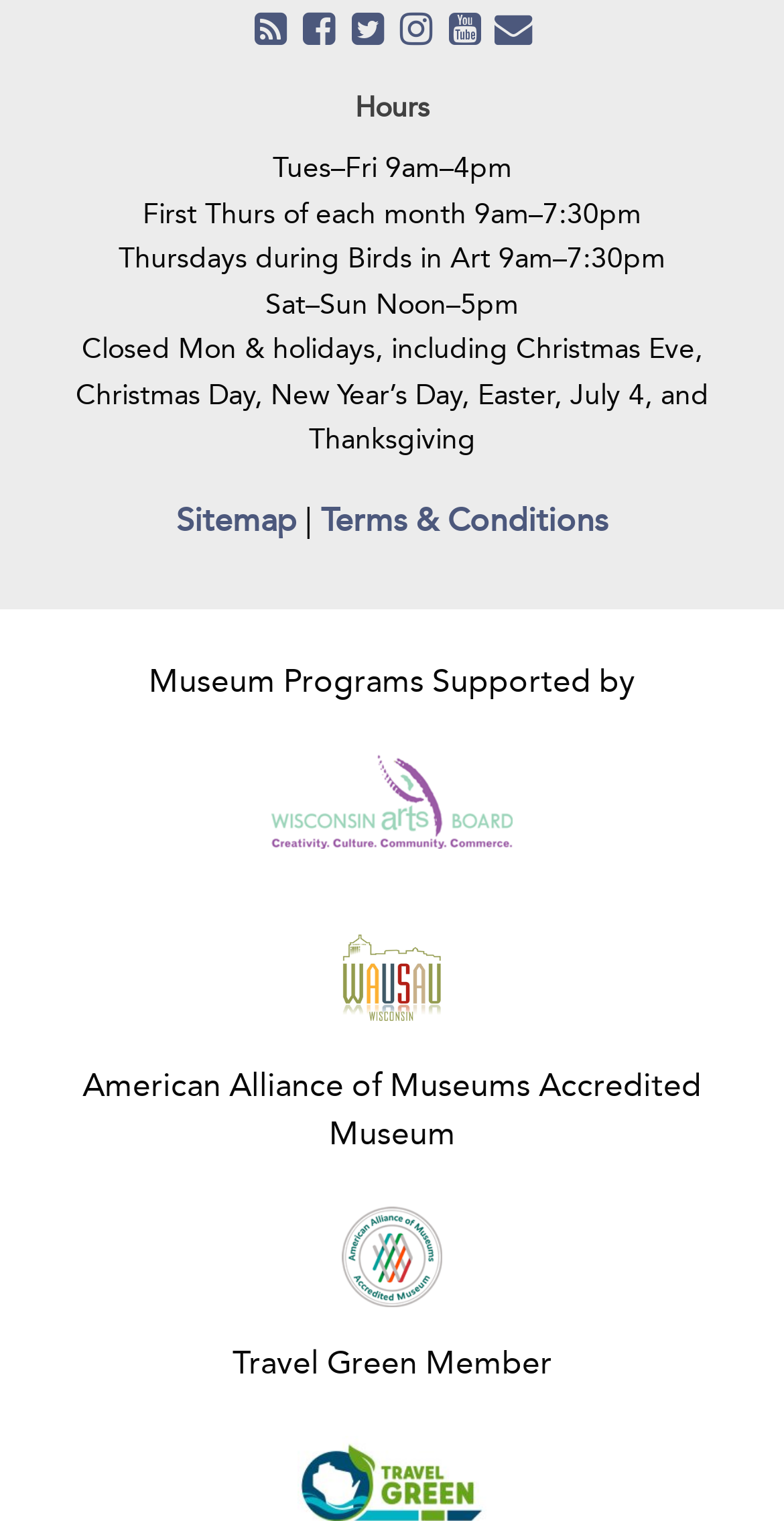Select the bounding box coordinates of the element I need to click to carry out the following instruction: "Follow the museum on Twitter".

[0.438, 0.008, 0.5, 0.031]